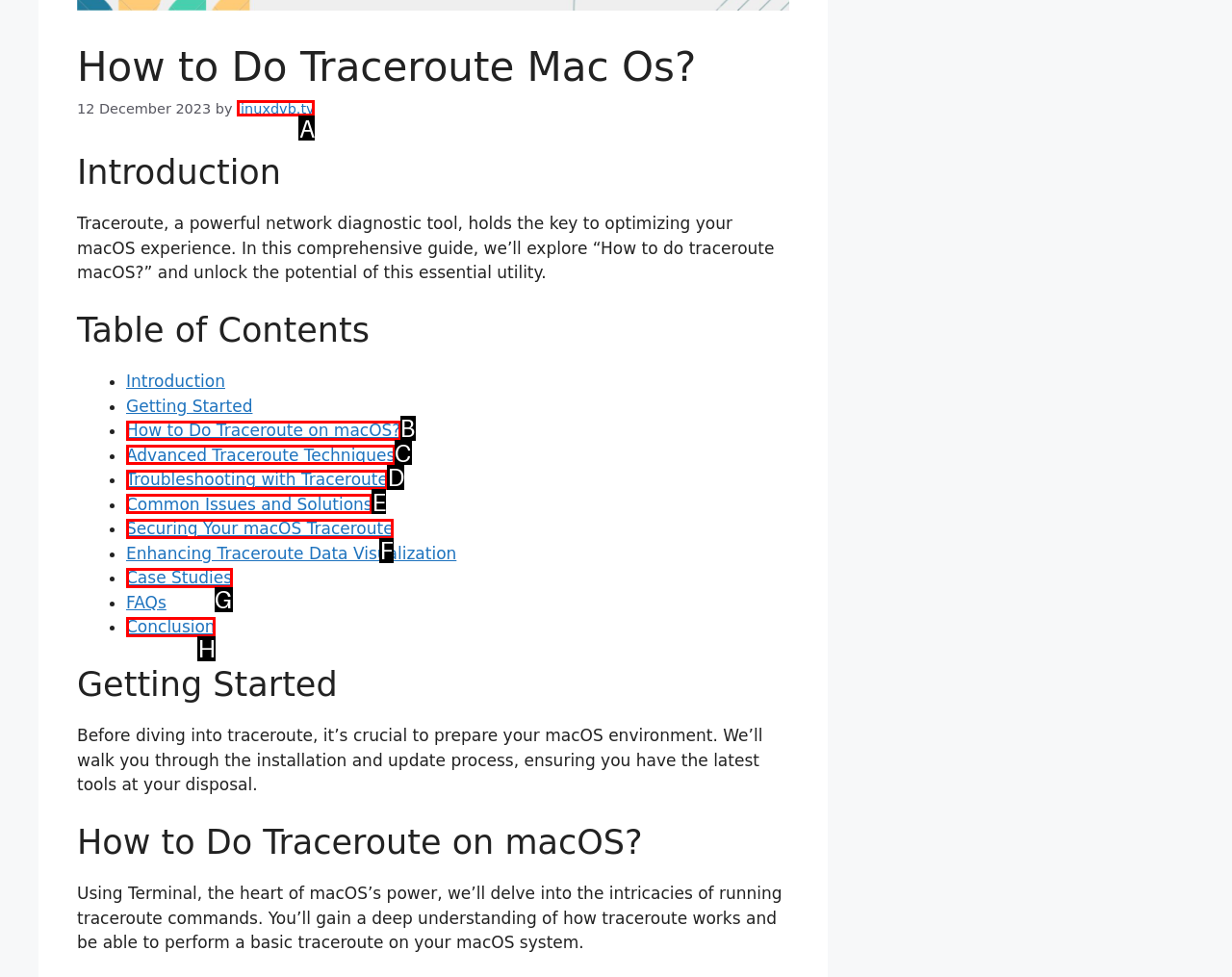Pick the option that corresponds to: Advanced Traceroute Techniques
Provide the letter of the correct choice.

C